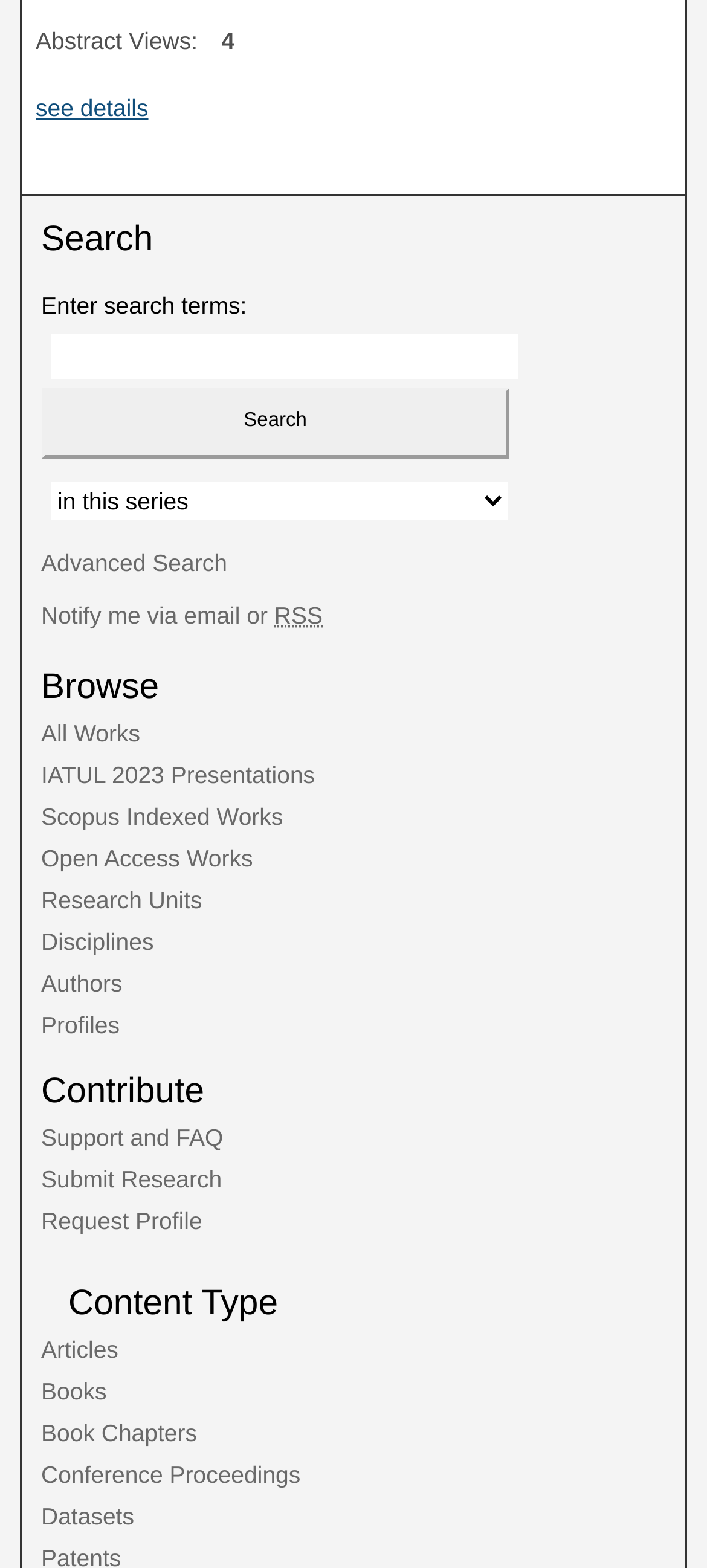Return the bounding box coordinates of the UI element that corresponds to this description: "Authors". The coordinates must be given as four float numbers in the range of 0 and 1, [left, top, right, bottom].

[0.058, 0.618, 0.942, 0.635]